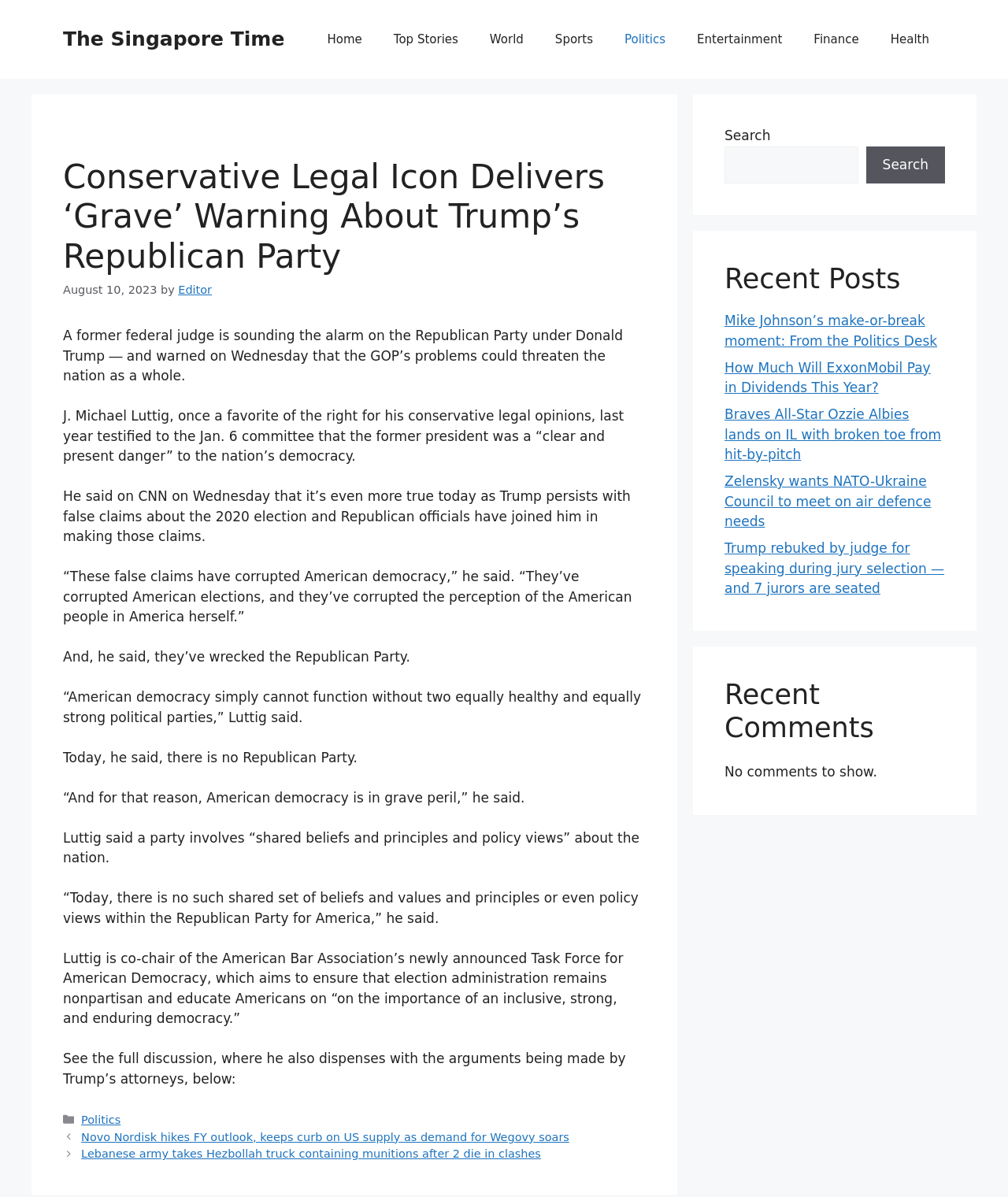Pinpoint the bounding box coordinates of the clickable area needed to execute the instruction: "View the 'Recent Posts'". The coordinates should be specified as four float numbers between 0 and 1, i.e., [left, top, right, bottom].

[0.719, 0.219, 0.938, 0.247]